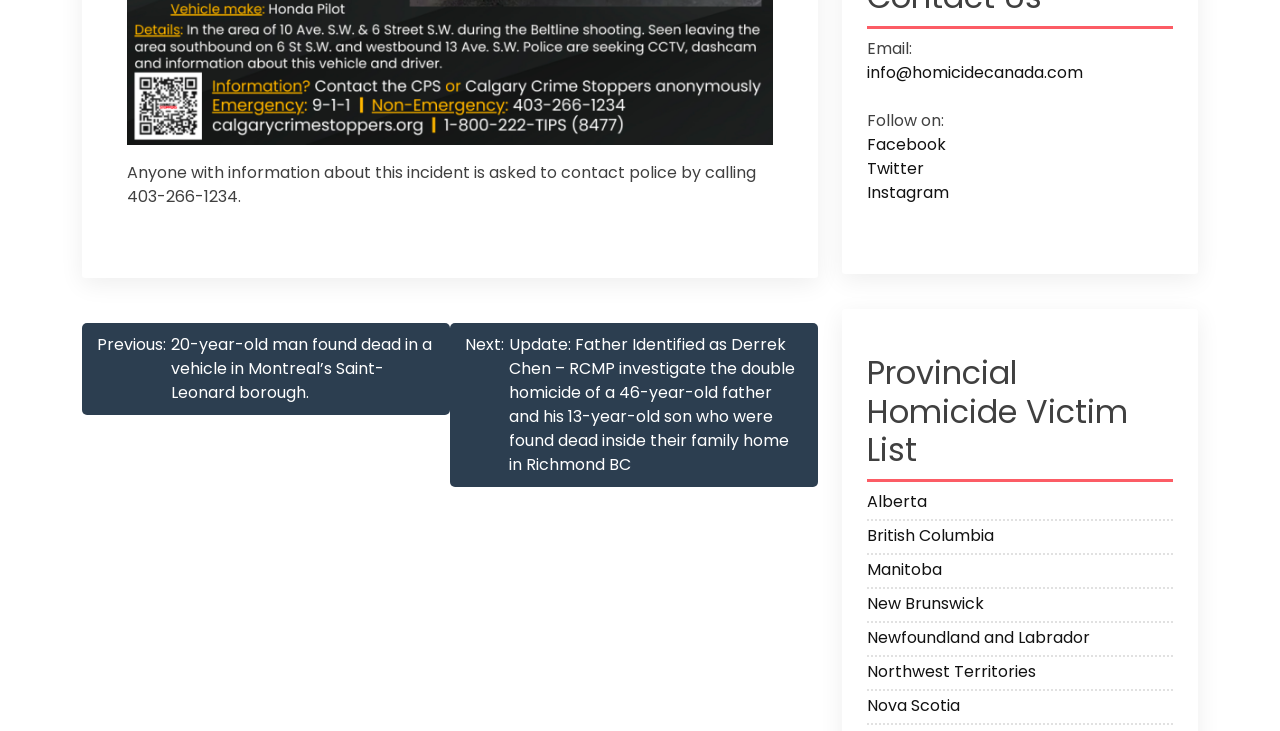Based on the image, give a detailed response to the question: What is the phone number to contact police?

The phone number to contact police is mentioned in the static text element at the top of the webpage, which says 'Anyone with information about this incident is asked to contact police by calling 403-266-1234.'